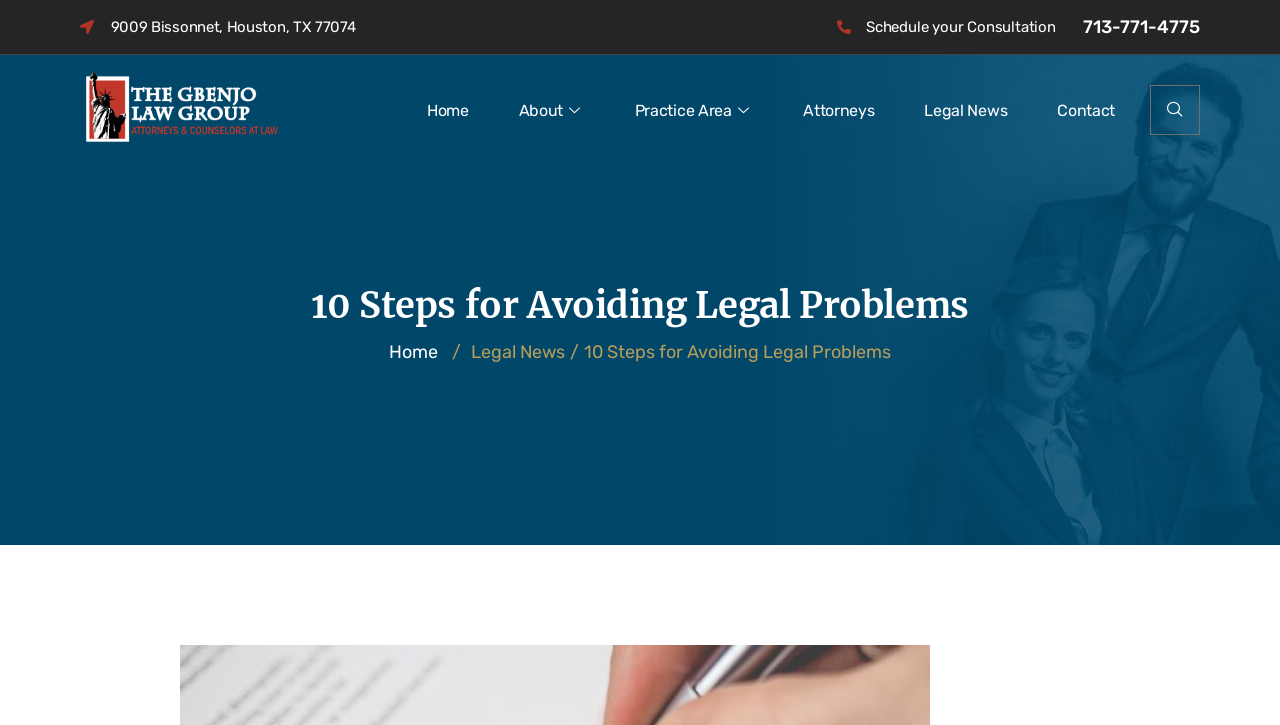Locate the UI element described as follows: "alt="The Gbenjo Law Group"". Return the bounding box coordinates as four float numbers between 0 and 1 in the order [left, top, right, bottom].

[0.062, 0.099, 0.221, 0.205]